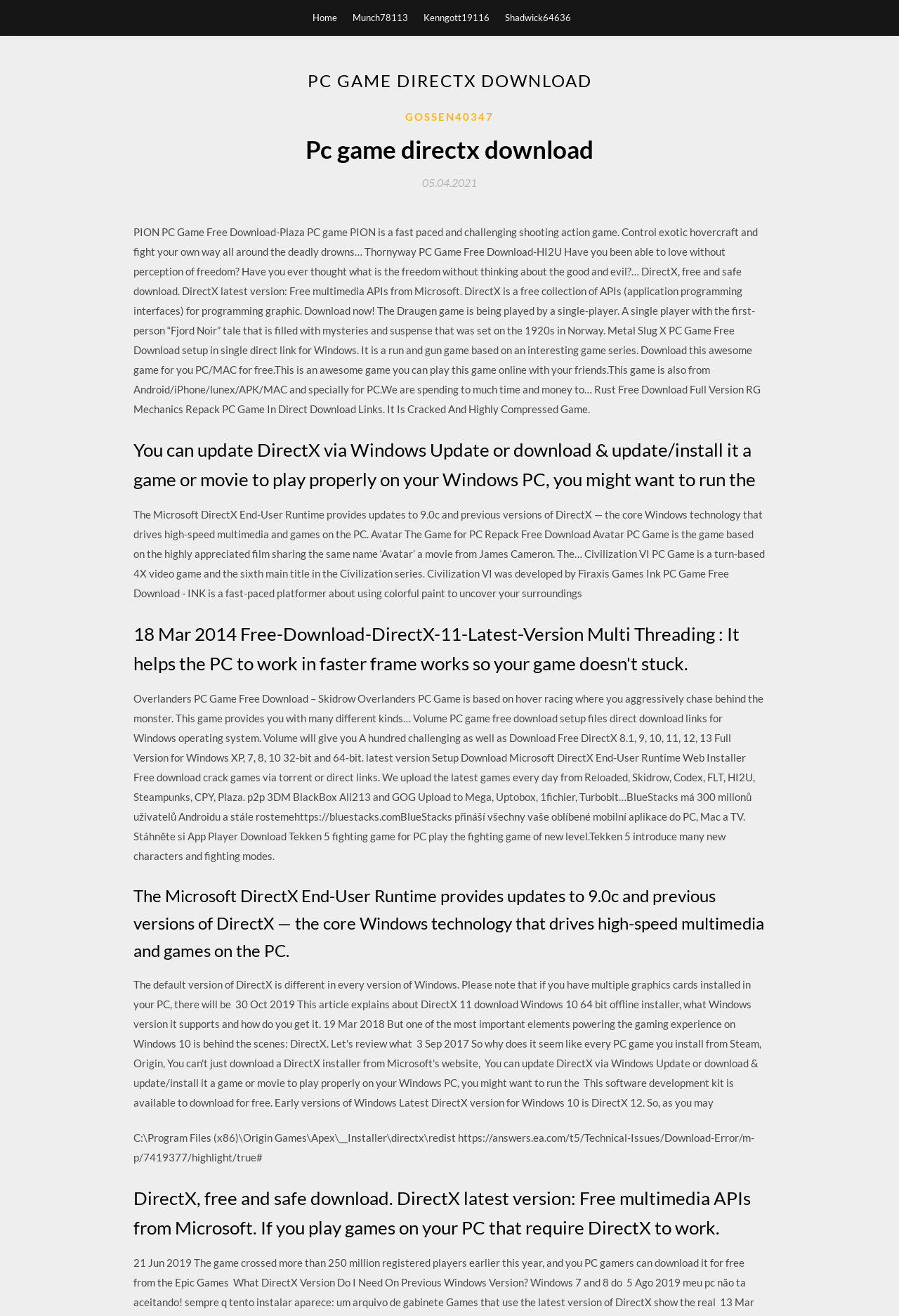How many paragraphs of text are there in the main content area? Please answer the question using a single word or phrase based on the image.

5